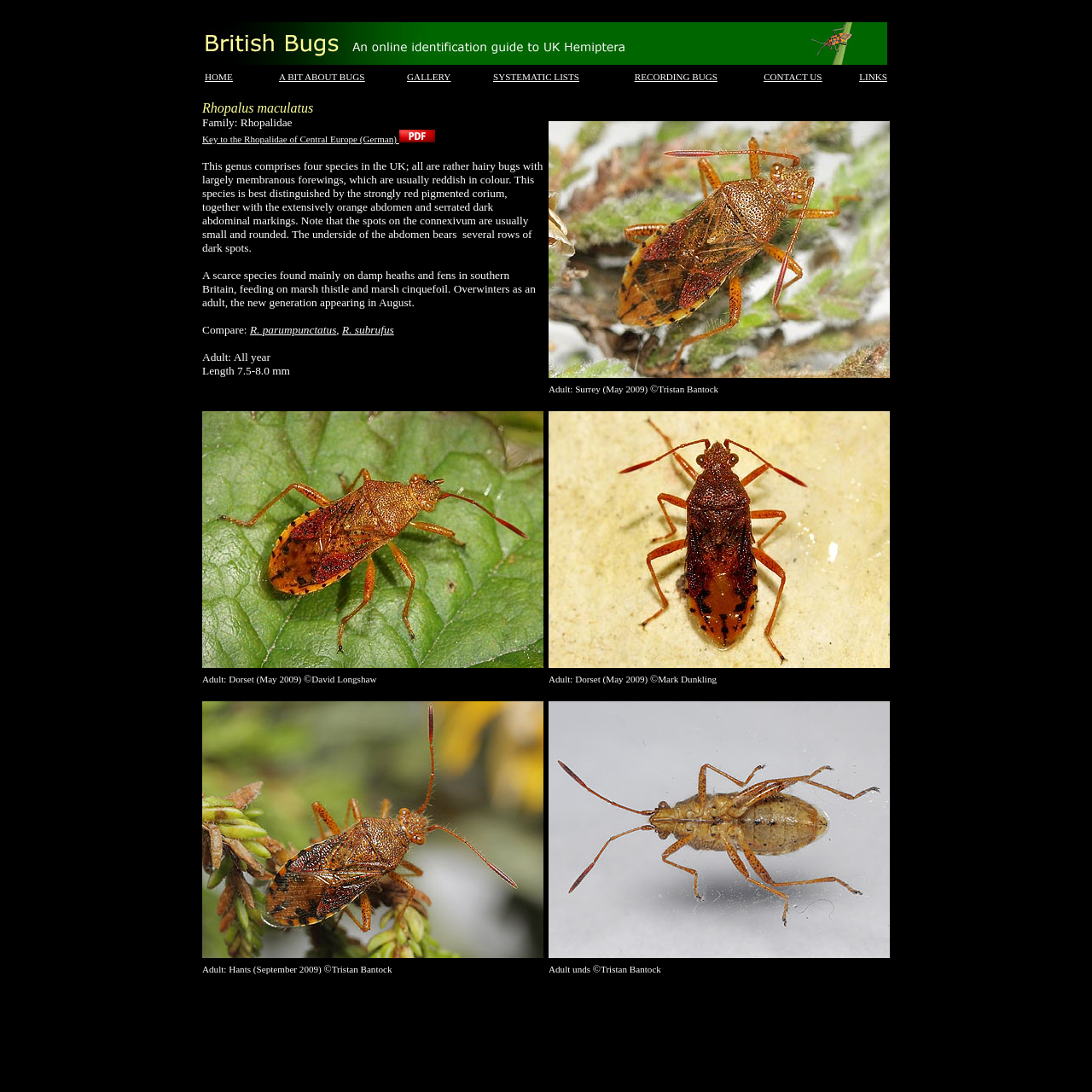Please identify the bounding box coordinates of the region to click in order to complete the given instruction: "Learn about Rhopalus maculatus". The coordinates should be four float numbers between 0 and 1, i.e., [left, top, right, bottom].

[0.185, 0.123, 0.398, 0.132]